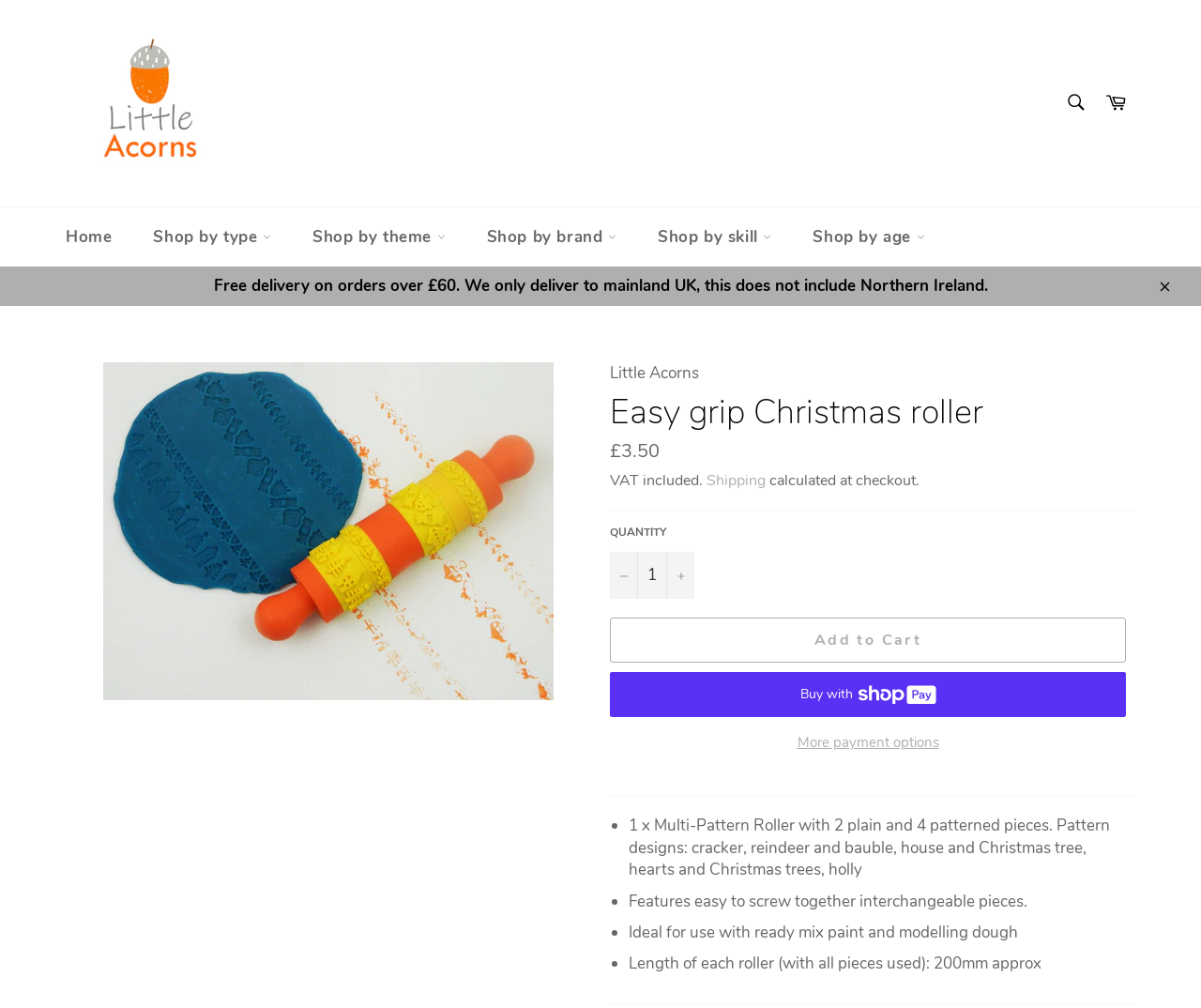Please identify the bounding box coordinates of the area that needs to be clicked to follow this instruction: "Increase item quantity by one".

[0.555, 0.548, 0.578, 0.594]